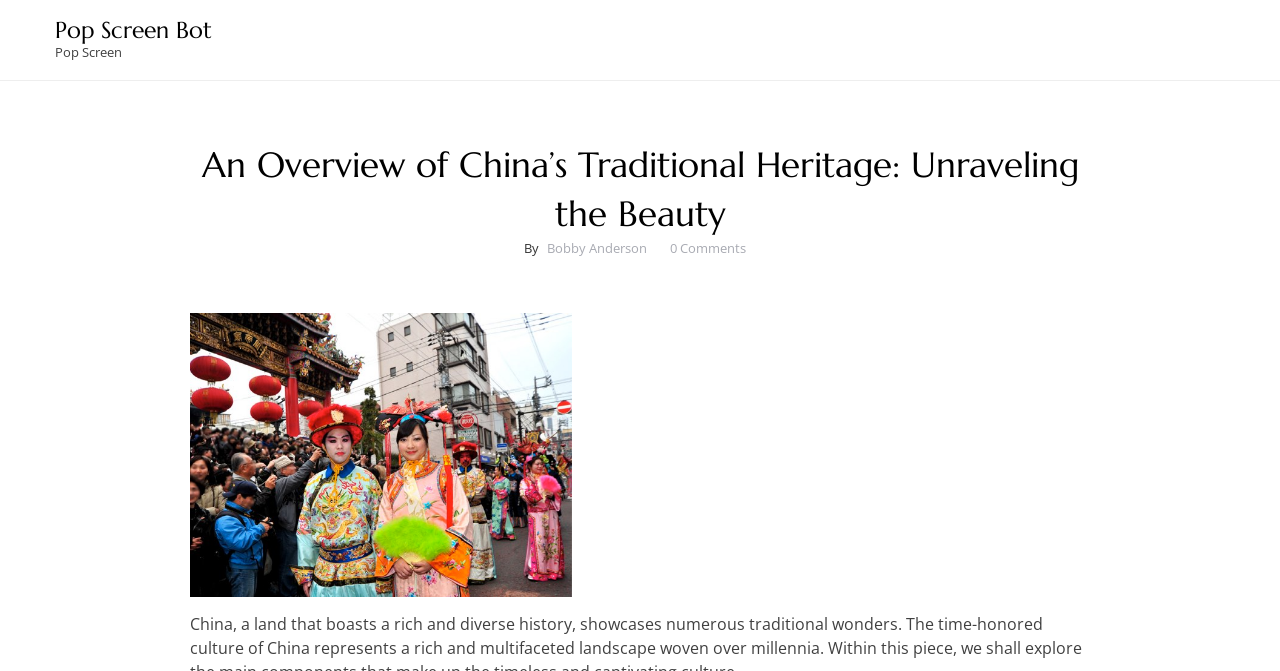Explain in detail what you observe on this webpage.

The webpage is about China's traditional heritage, showcasing its rich and diverse history. At the top, there is a heading "Pop Screen Bot" which is also a link. Below it, there is a larger heading "An Overview of China's Traditional Heritage: Unraveling the Beauty" that spans most of the width of the page. 

To the right of the larger heading, there are three elements aligned horizontally. The first is a static text "By", followed by a link "Bobby Anderson", and then another link "0 Comments". 

Below the larger heading, there is an image that takes up a significant portion of the page, positioned to the left of the center. The image is not described, but it likely relates to China's traditional heritage.